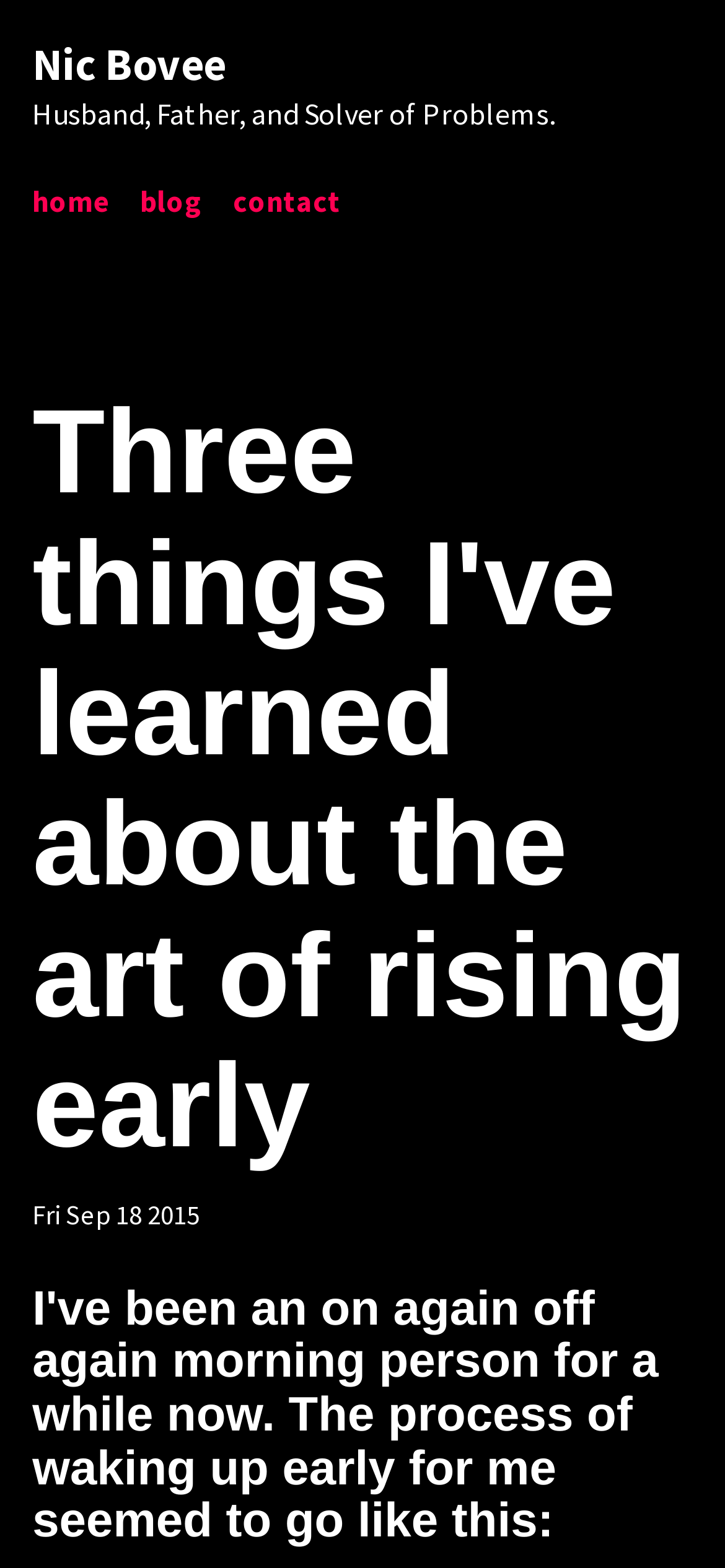Describe all significant elements and features of the webpage.

The webpage is a blog post titled "Three things I've learned about the art of rising early" on Nic Bovee's Blog. At the top left of the page, there is a link to the author's name, "Nic Bovee", followed by a brief description of himself as "Husband, Father, and Solver of Problems." Below this, there are three links: "home", "blog", and "contact", aligned horizontally.

The main content of the blog post starts with a heading that repeats the title of the post. Below the title, there is a date stamp "Fri Sep 18 2015". The blog post begins with a paragraph that discusses the author's experience with waking up early, stating "I've been an on again off again morning person for a while now. The process of waking up early for me seemed to go like this:".

There is a small, non-descriptive icon at the top left corner of the page, but its purpose is unclear. Overall, the webpage has a simple layout with a focus on the blog post content.